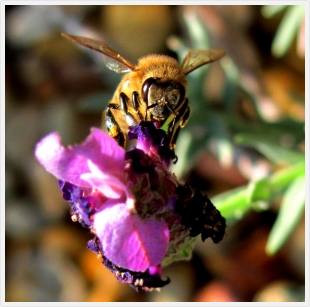What is the significance of the bee in the ecosystem?
Refer to the image and offer an in-depth and detailed answer to the question.

The caption highlights the bee's 'crucial role in the ecosystem' and its vital contributions to maintaining biodiversity. This implies that the bee plays a significant and essential part in the ecosystem.